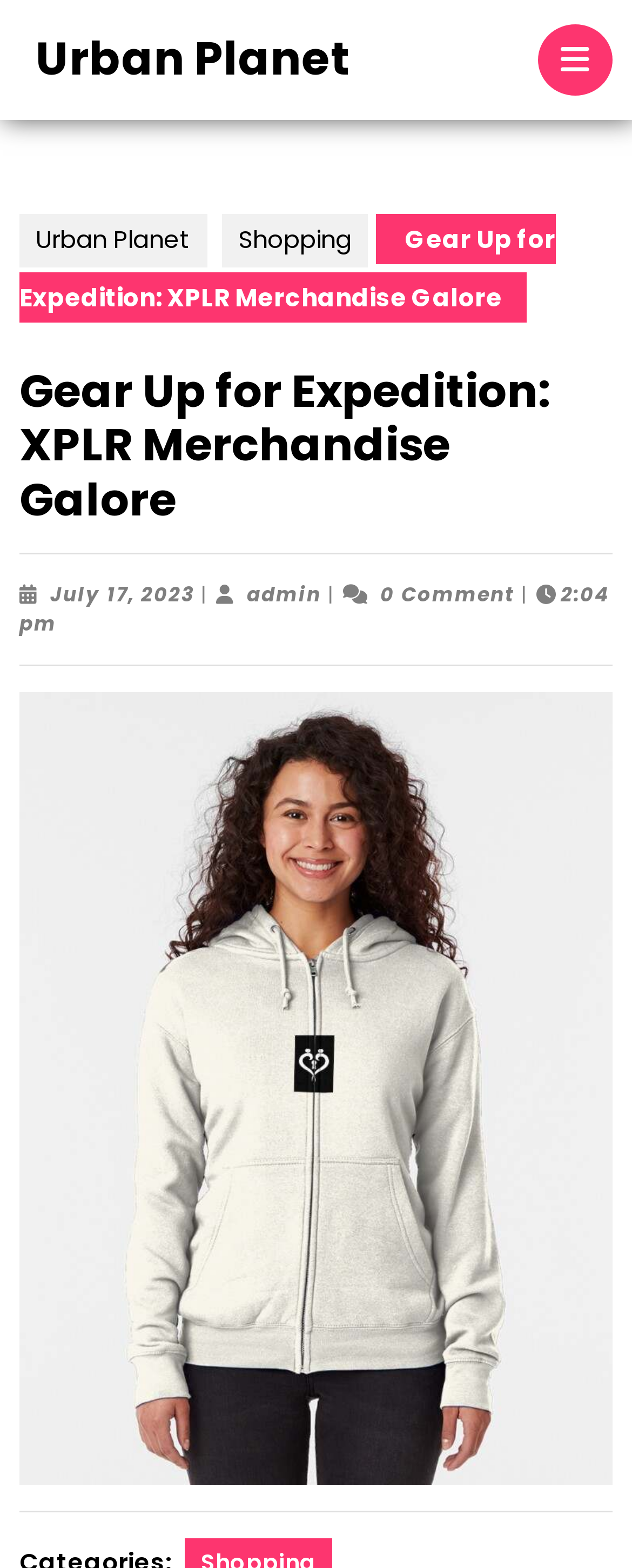Identify the primary heading of the webpage and provide its text.

Gear Up for Expedition: XPLR Merchandise Galore